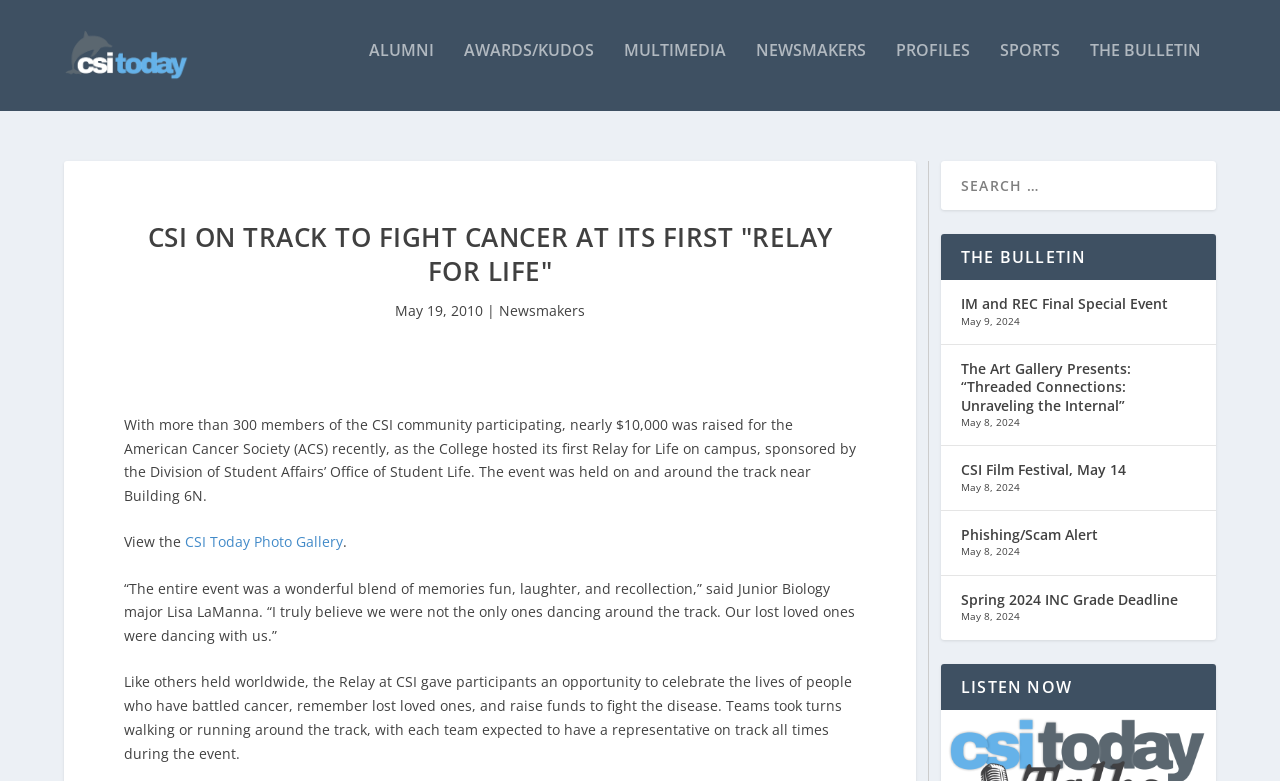Determine the bounding box coordinates of the section to be clicked to follow the instruction: "Click on the 'ALUMNI' link". The coordinates should be given as four float numbers between 0 and 1, formatted as [left, top, right, bottom].

[0.288, 0.068, 0.339, 0.156]